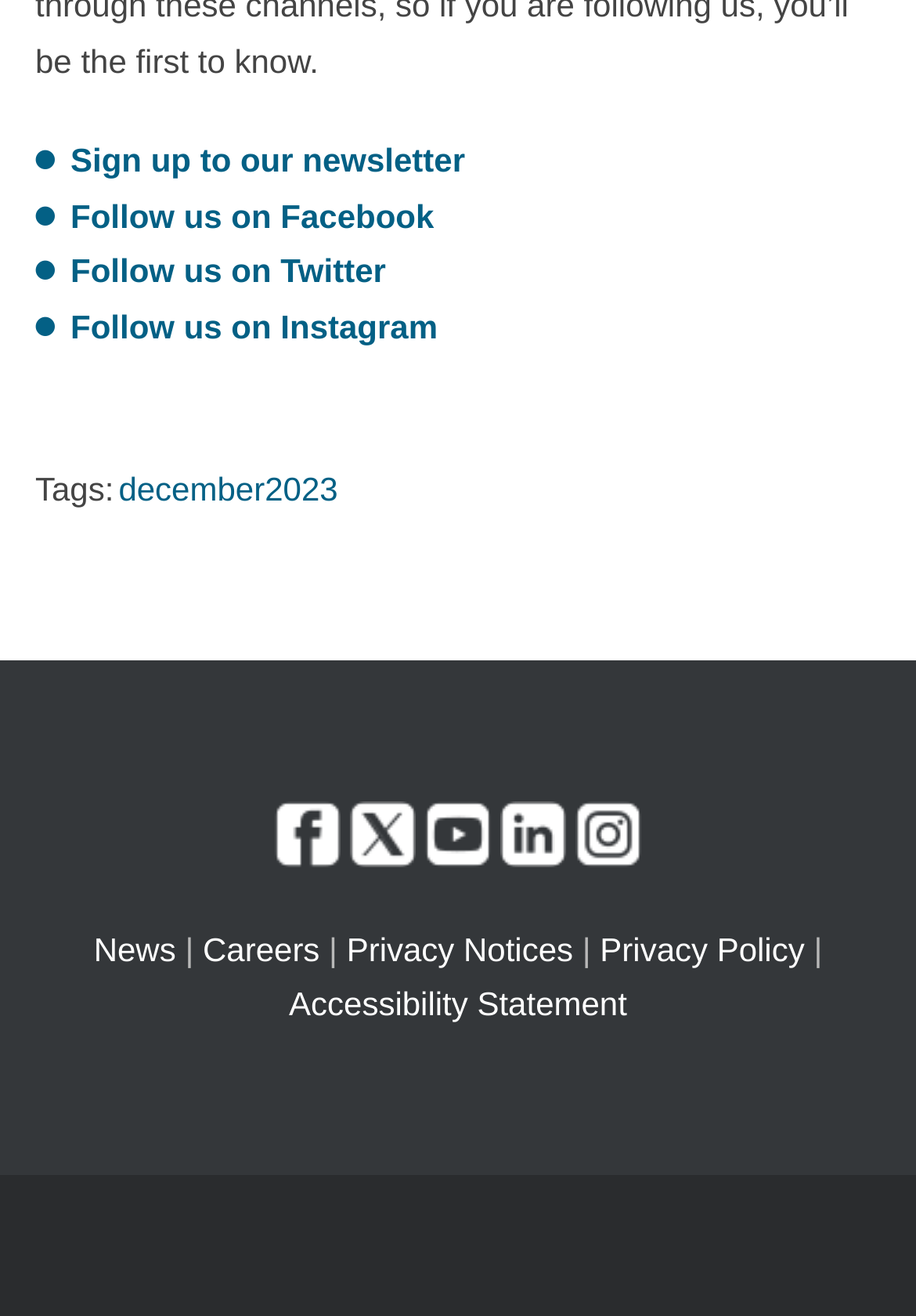Provide a short answer using a single word or phrase for the following question: 
What is the tag listed after 'Tags:'?

december2023